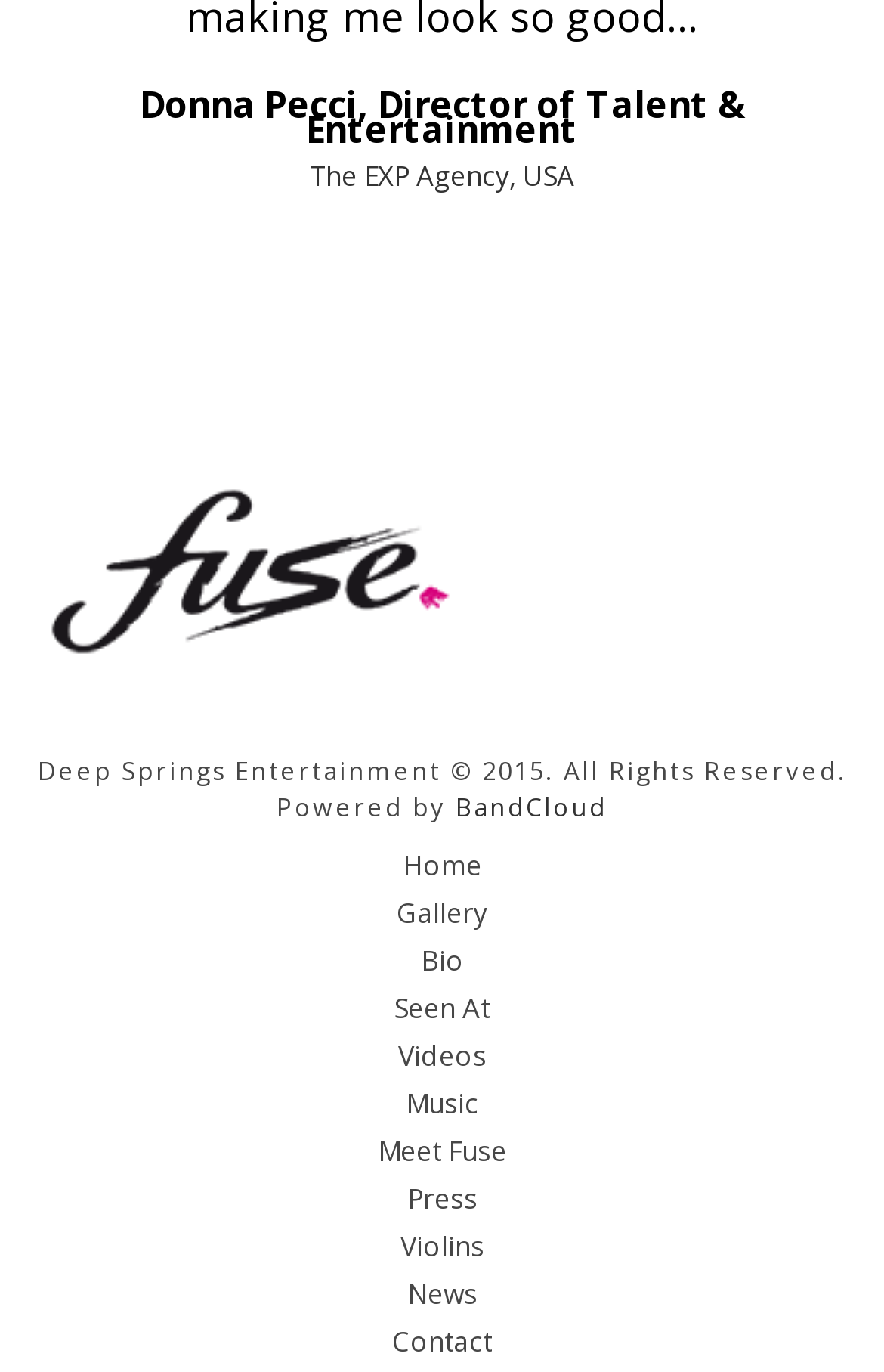What is the name of the electric string quartet?
Based on the image, provide a one-word or brief-phrase response.

FUSE